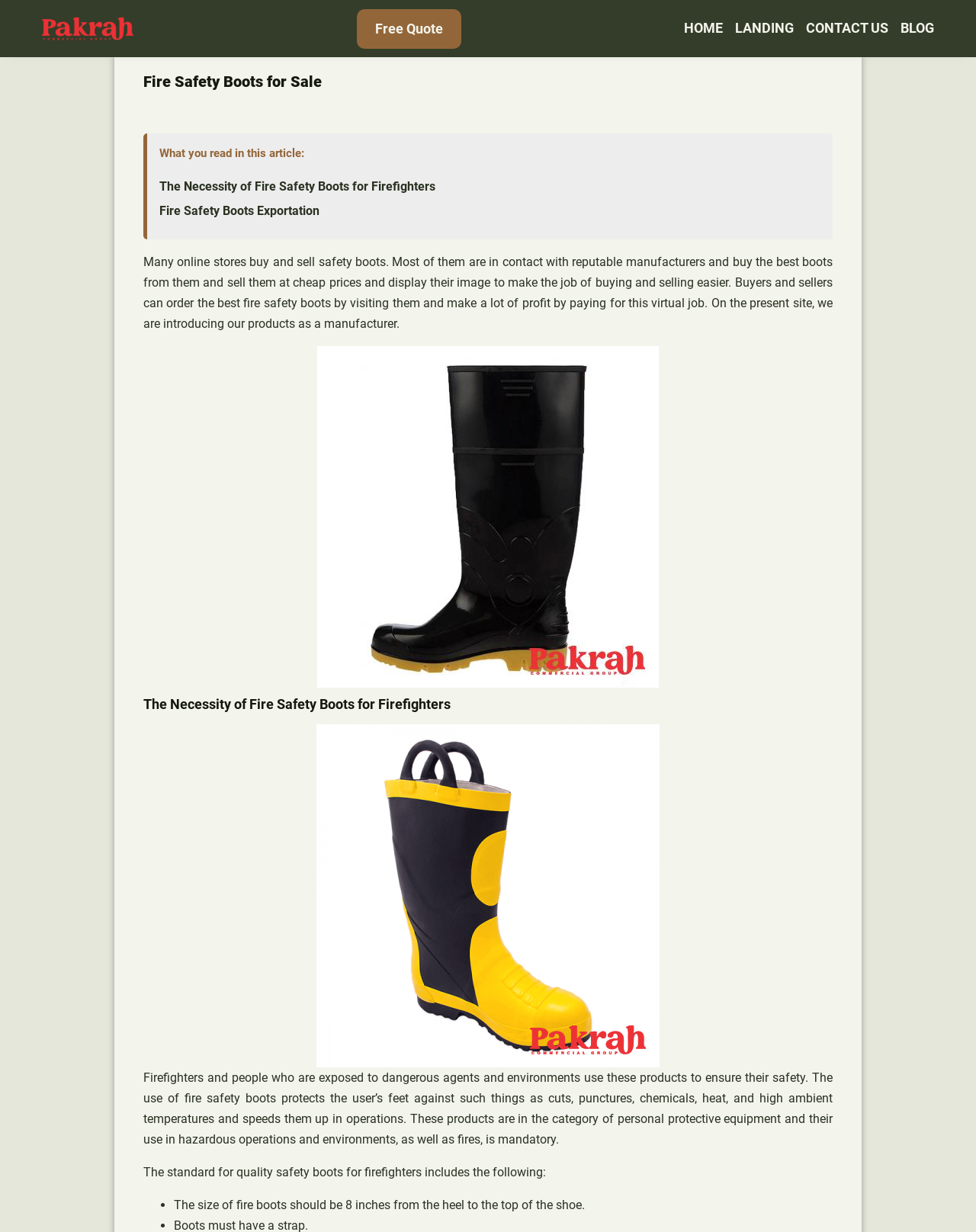Produce a meticulous description of the webpage.

The webpage is about fire safety boots, with a prominent logo and link to "pakrah" at the top left corner. To the right of the logo, there is a link to "Free Quote". The top navigation bar has four links: "HOME", "LANDING", "CONTACT US", and "BLOG", aligned horizontally.

Below the navigation bar, there is a large heading that reads "Fire Safety Boots for Sale". Underneath the heading, there is a brief introduction to the article, followed by two links to related topics: "The Necessity of Fire Safety Boots for Firefighters" and "Fire Safety Boots Exportation".

The main content of the webpage is divided into sections. The first section describes the online market for safety boots, explaining how manufacturers sell their products to online stores, which then sell them to customers at cheap prices. This section is accompanied by an image of fire safety boots.

The next section is headed "The Necessity of Fire Safety Boots for Firefighters" and features an image related to the topic. The text explains the importance of fire safety boots for firefighters, highlighting their protective features and the mandatory use of such equipment in hazardous operations.

The final section lists the standards for quality safety boots for firefighters, including the size requirement of 8 inches from the heel to the top of the shoe.